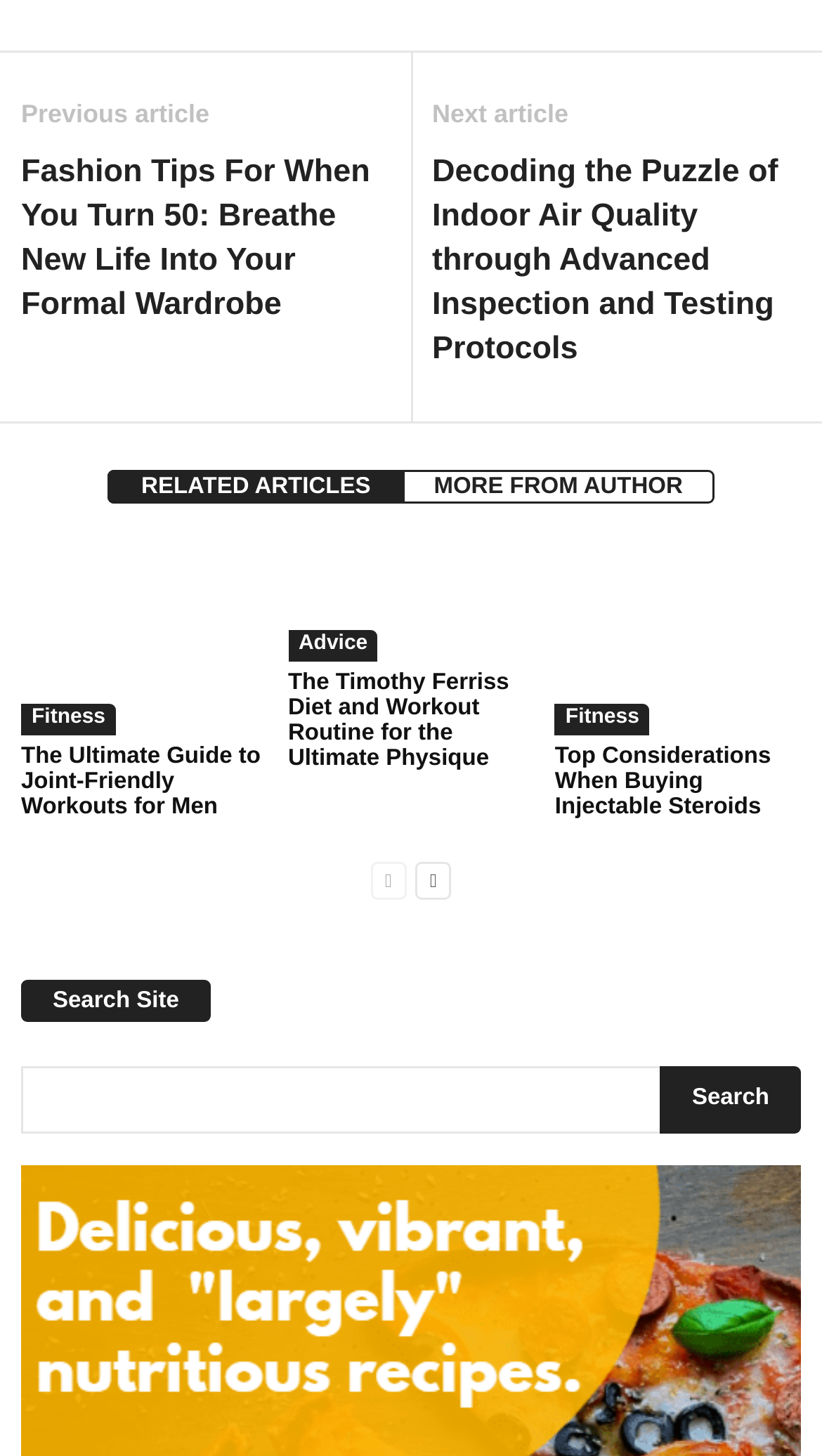Based on the element description: "MORE FROM AUTHOR", identify the bounding box coordinates for this UI element. The coordinates must be four float numbers between 0 and 1, listed as [left, top, right, bottom].

[0.492, 0.323, 0.869, 0.346]